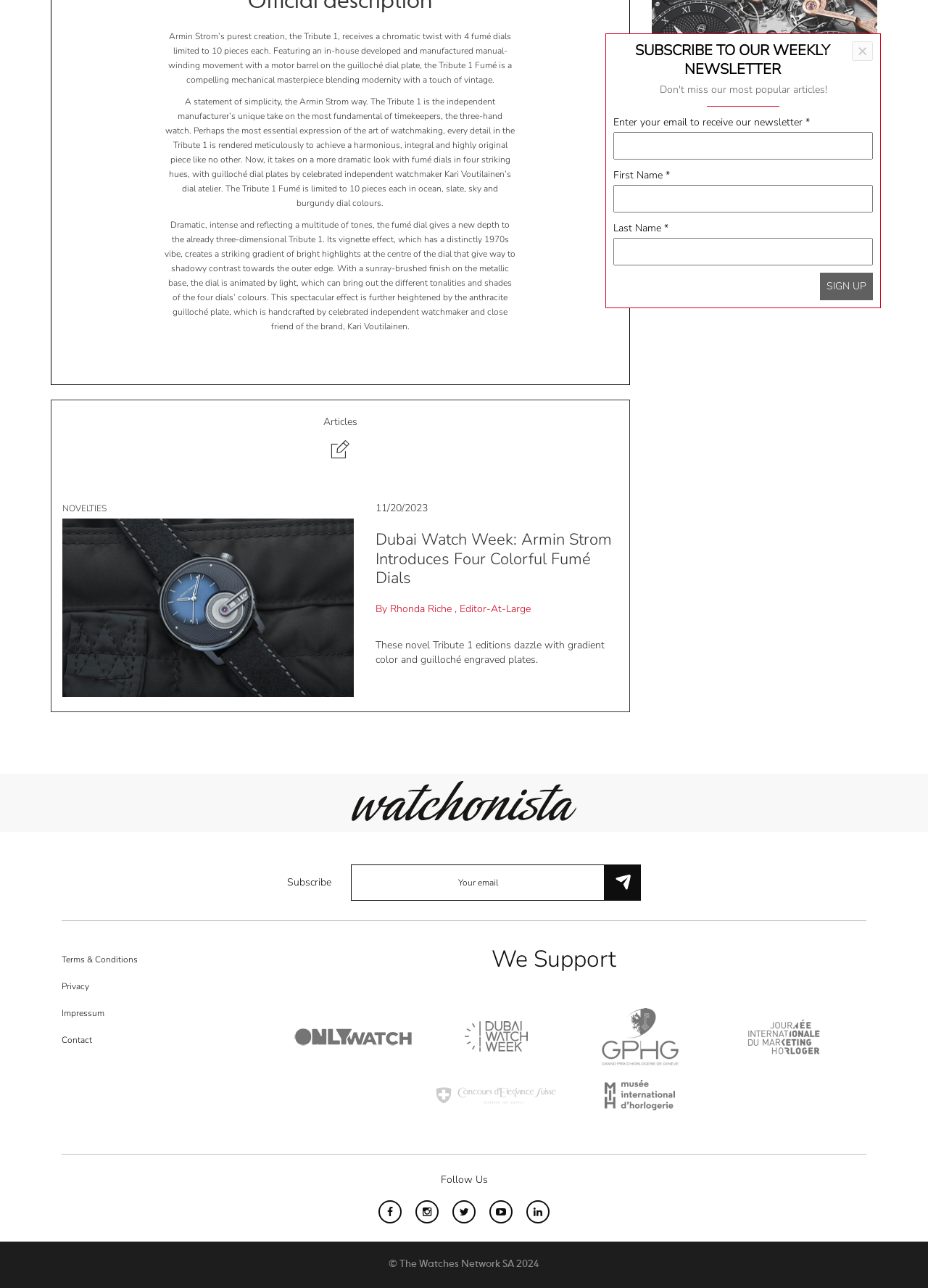Please predict the bounding box coordinates (top-left x, top-left y, bottom-right x, bottom-right y) for the UI element in the screenshot that fits the description: Articles

[0.055, 0.311, 0.678, 0.372]